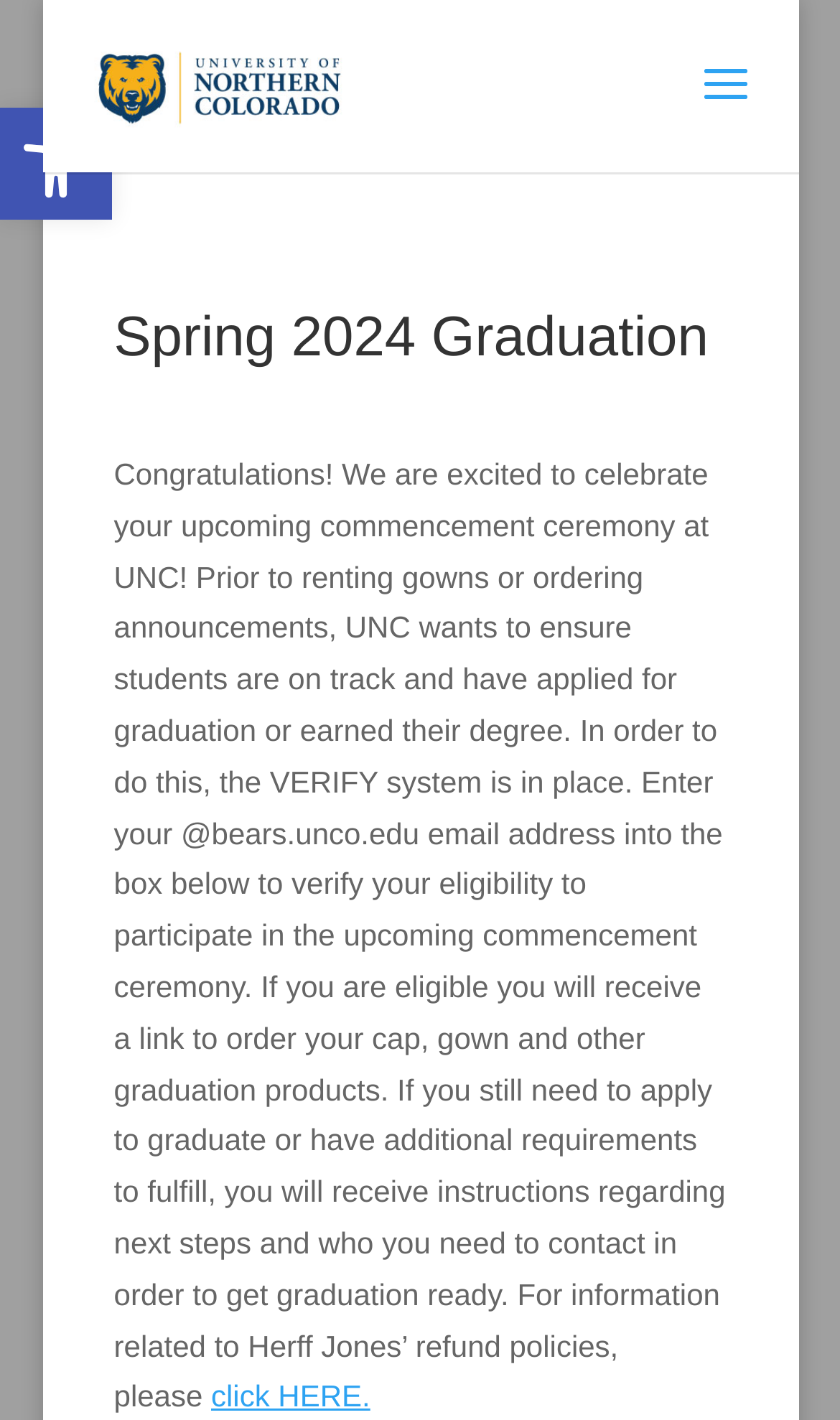Given the description "click HERE.", provide the bounding box coordinates of the corresponding UI element.

[0.251, 0.971, 0.441, 0.995]